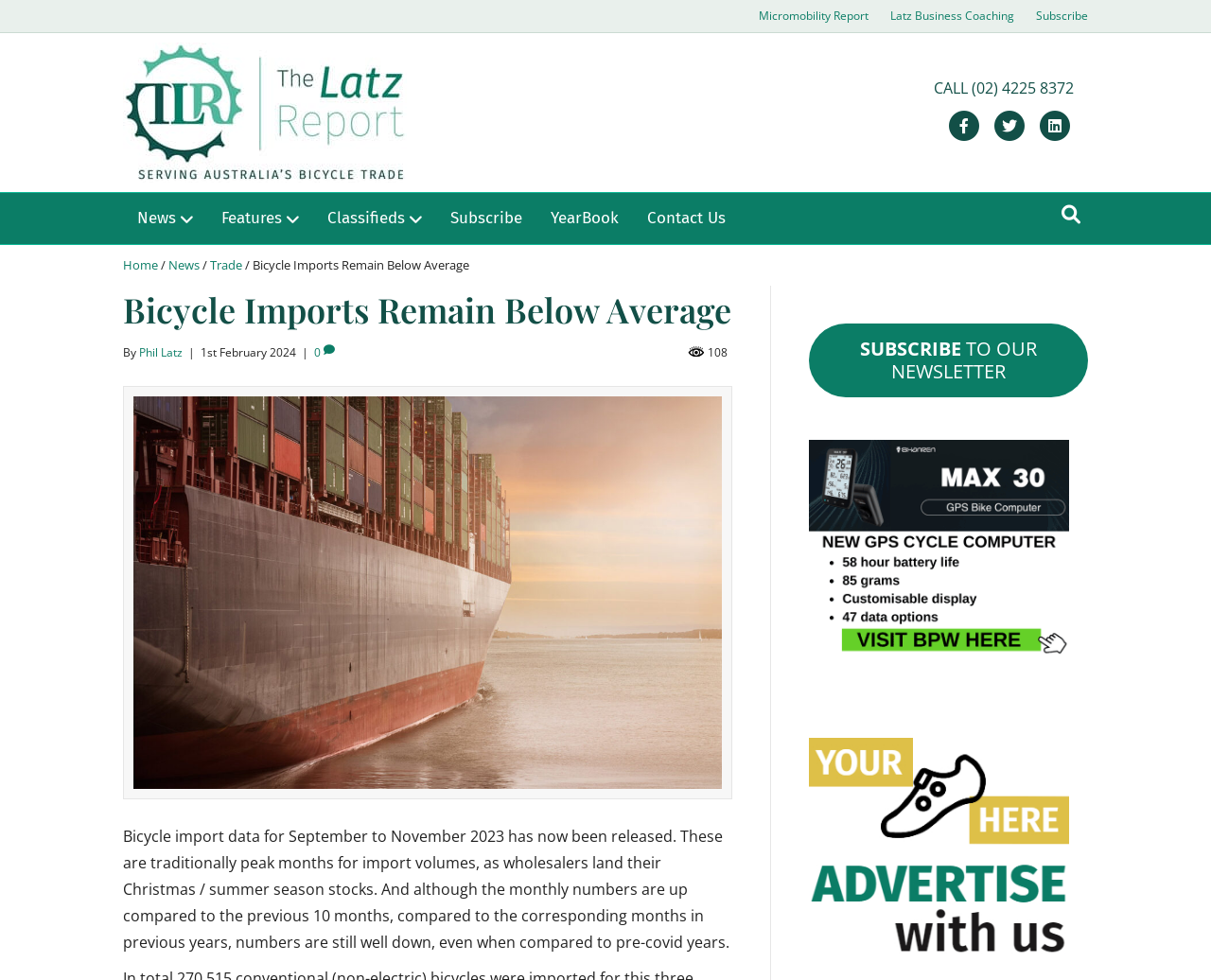Who wrote the article?
Look at the screenshot and provide an in-depth answer.

I found the author's name by looking at the section below the main heading, where it says 'By Phil Latz'.